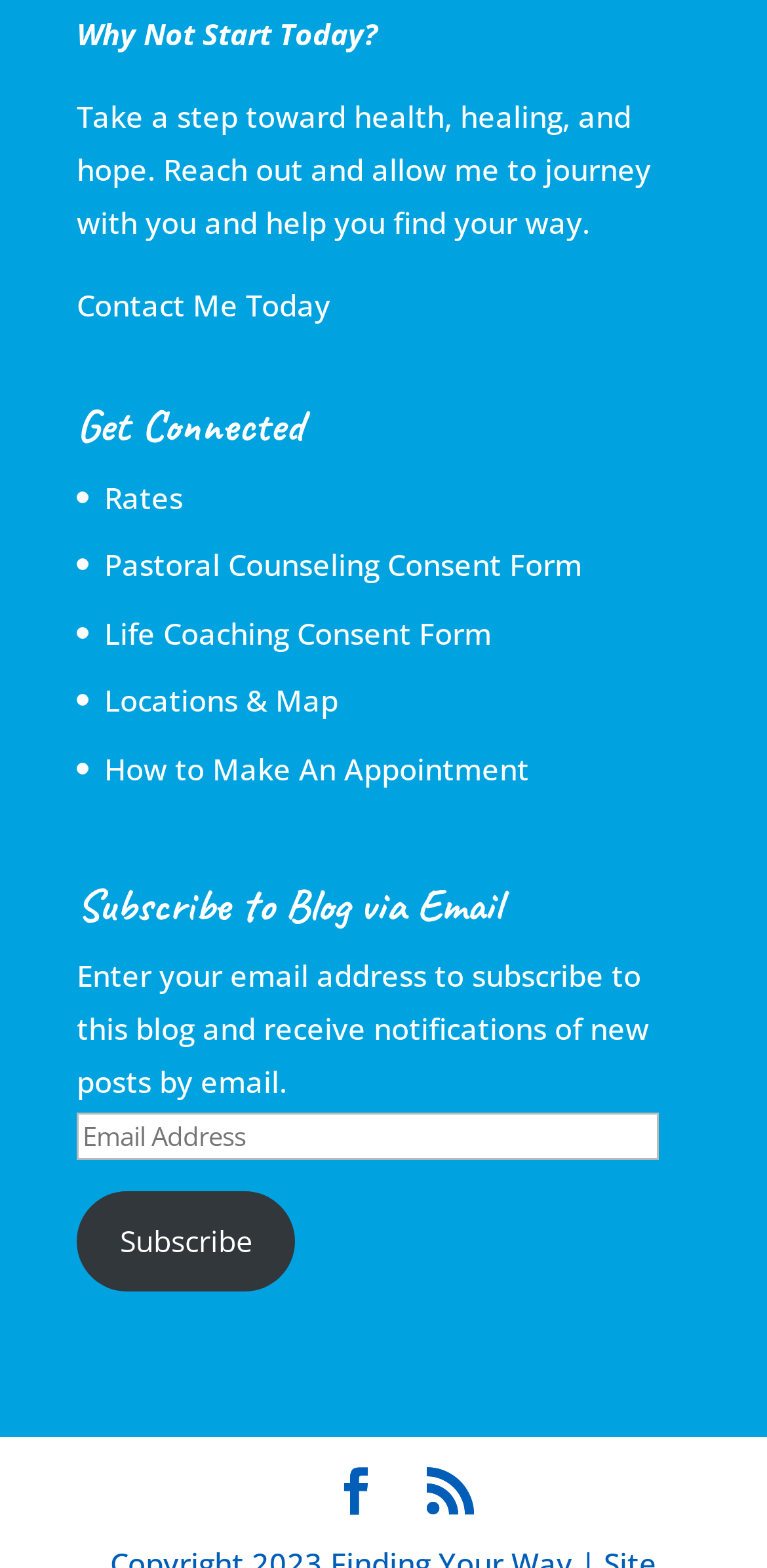Find the bounding box coordinates of the element's region that should be clicked in order to follow the given instruction: "go to Northwestern University Libraries". The coordinates should consist of four float numbers between 0 and 1, i.e., [left, top, right, bottom].

None